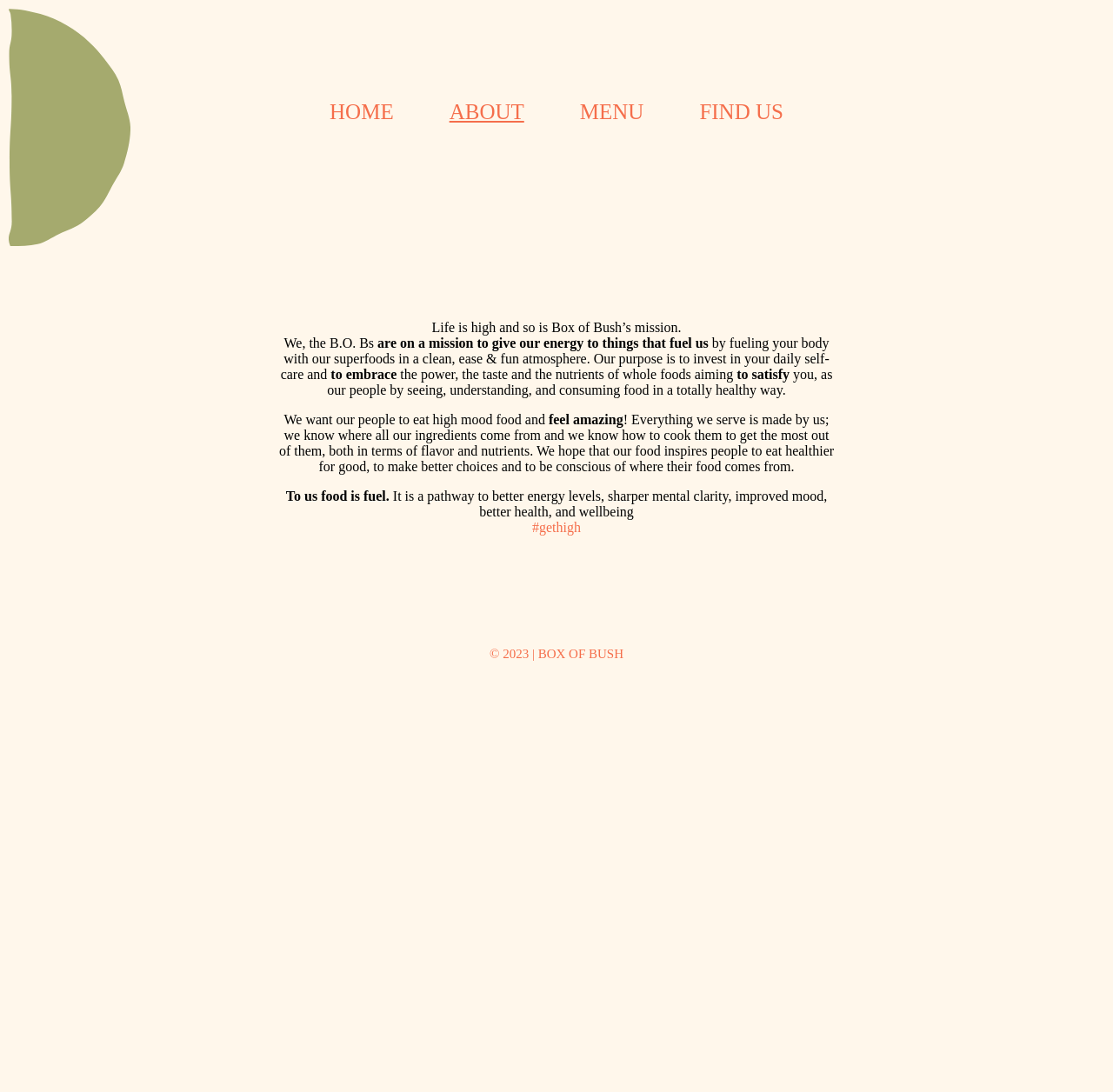What is the slogan of Box of Bush?
Answer the question with just one word or phrase using the image.

#gethigh